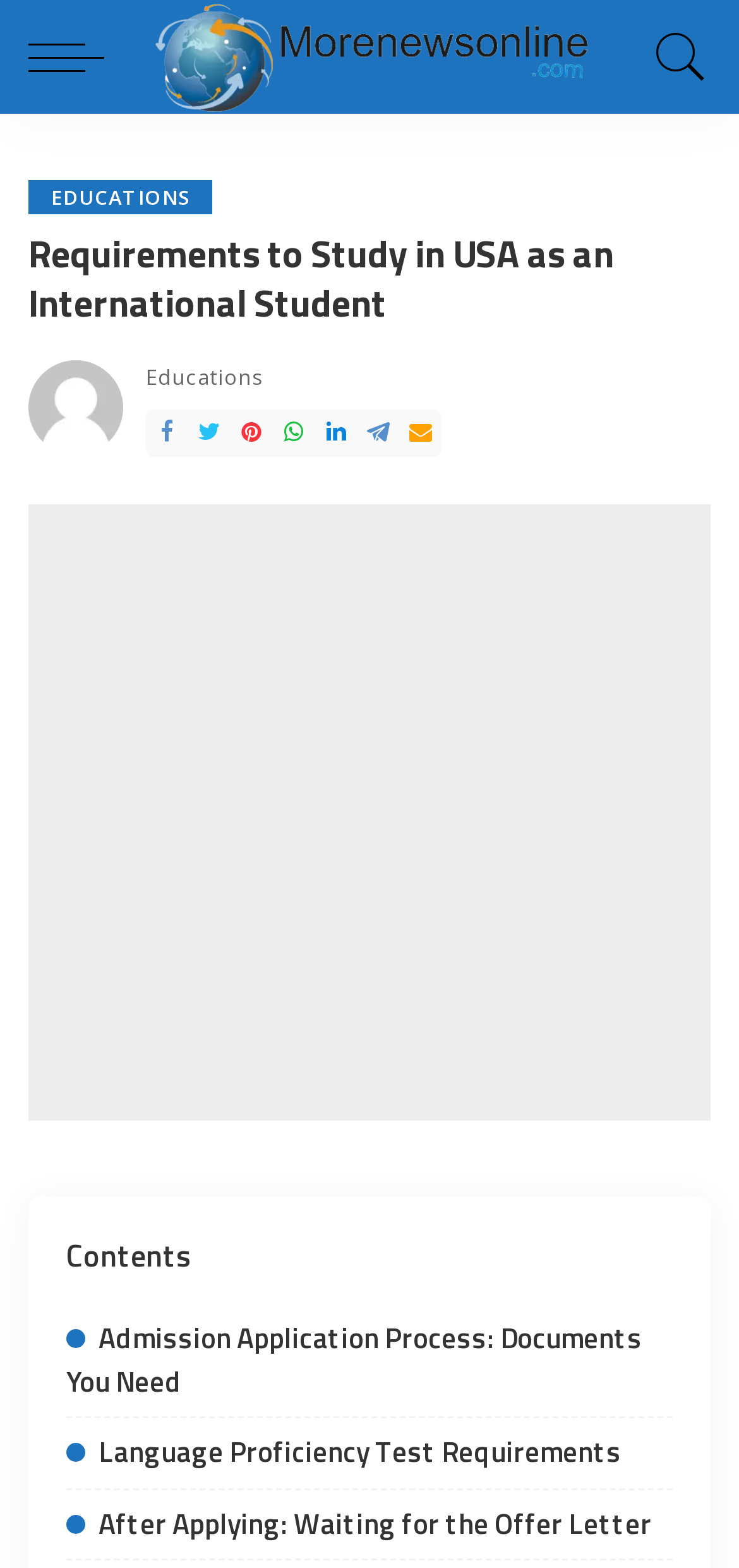Can you pinpoint the bounding box coordinates for the clickable element required for this instruction: "Click the 'After Applying: Waiting for the Offer Letter' link"? The coordinates should be four float numbers between 0 and 1, i.e., [left, top, right, bottom].

[0.09, 0.957, 0.882, 0.985]